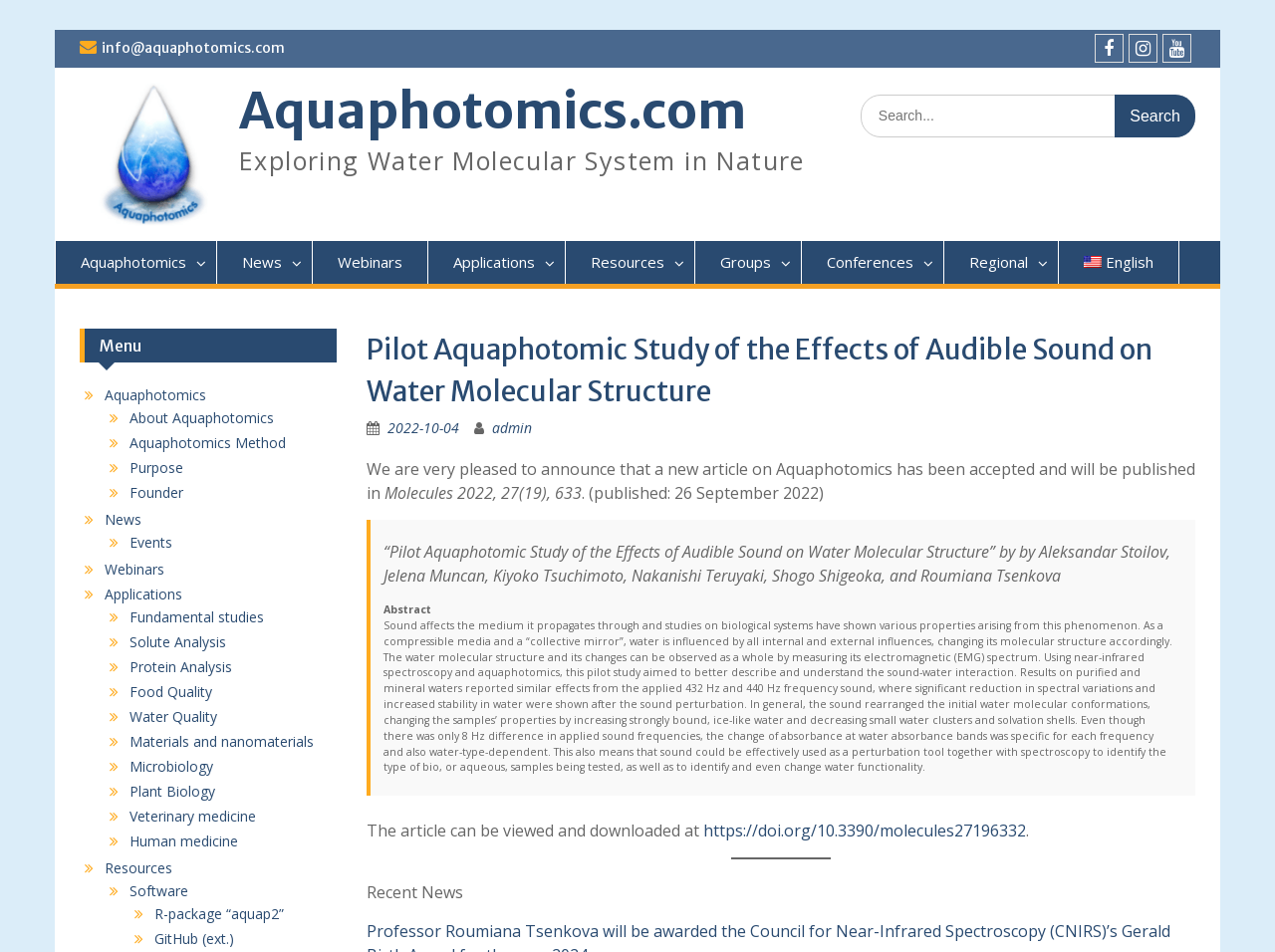Identify the main heading of the webpage and provide its text content.

Pilot Aquaphotomic Study of the Effects of Audible Sound on Water Molecular Structure